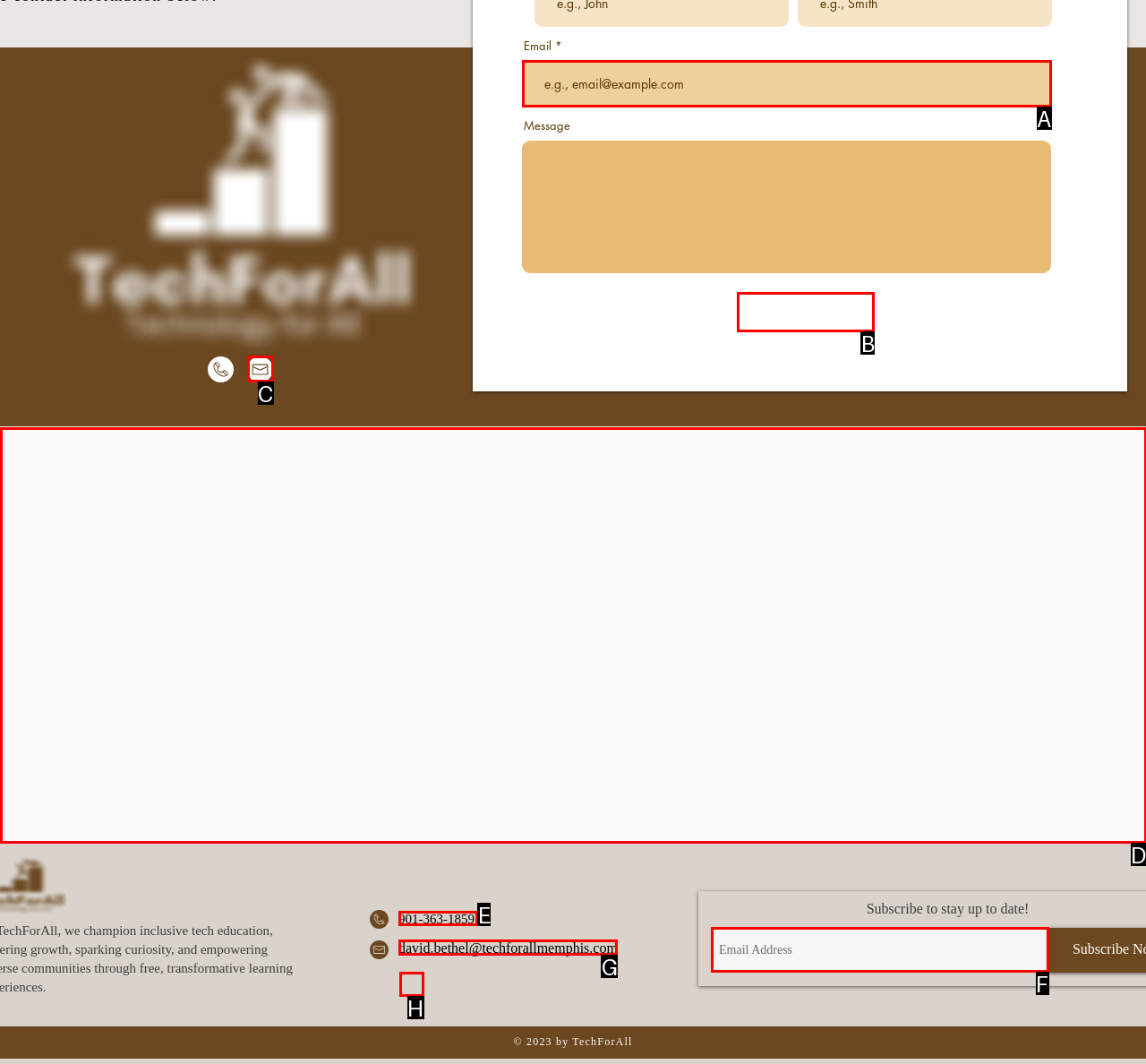Point out the UI element to be clicked for this instruction: Submit the form. Provide the answer as the letter of the chosen element.

B